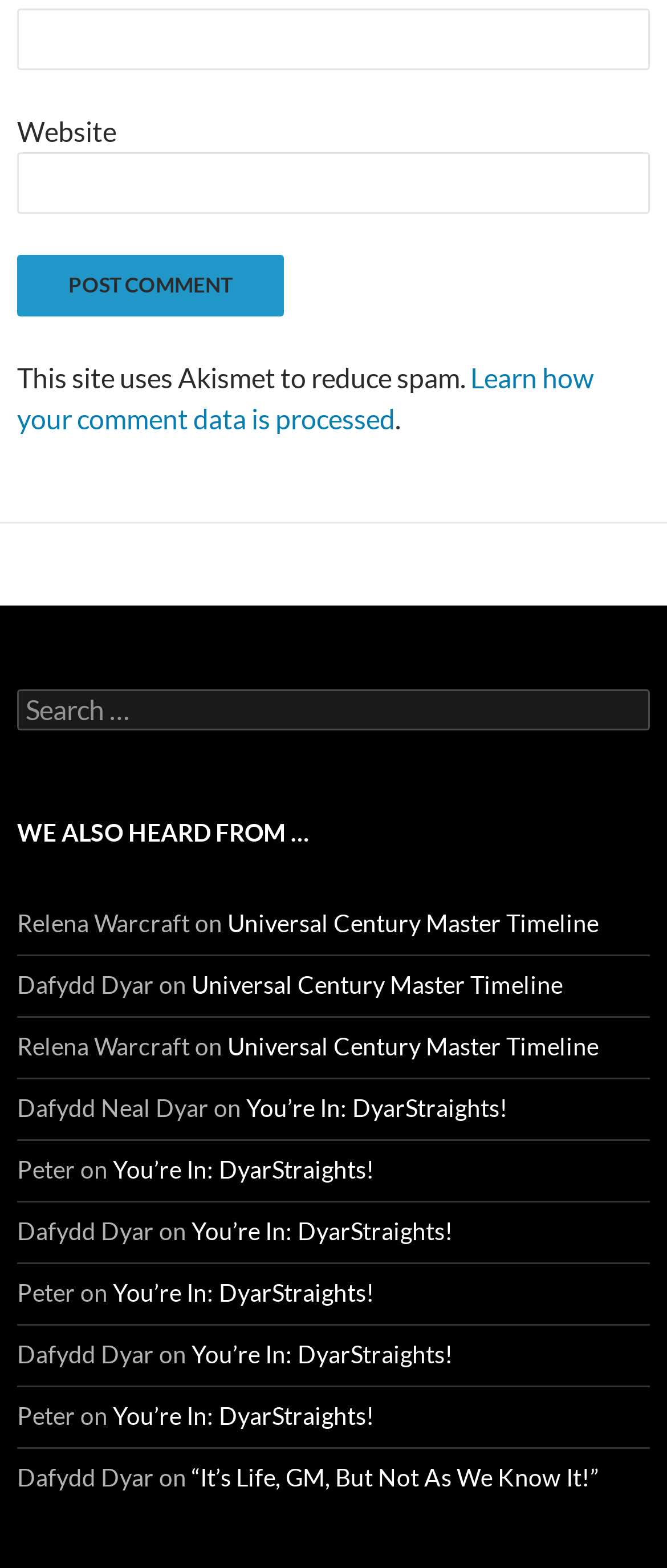Locate the bounding box coordinates of the element to click to perform the following action: 'Visit the Universal Century Master Timeline'. The coordinates should be given as four float values between 0 and 1, in the form of [left, top, right, bottom].

[0.341, 0.579, 0.897, 0.597]